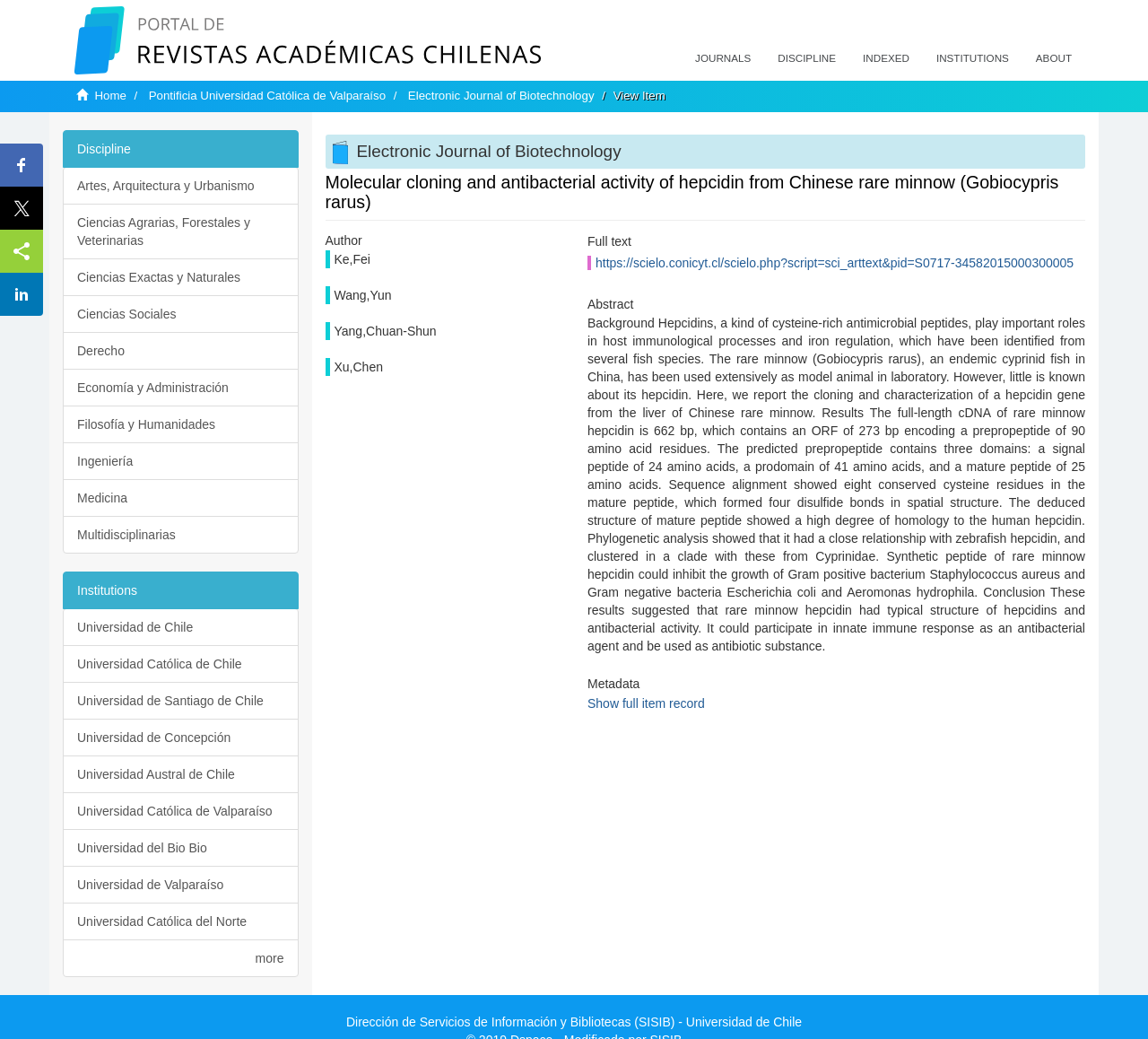Determine the bounding box coordinates for the region that must be clicked to execute the following instruction: "Learn to golf".

None